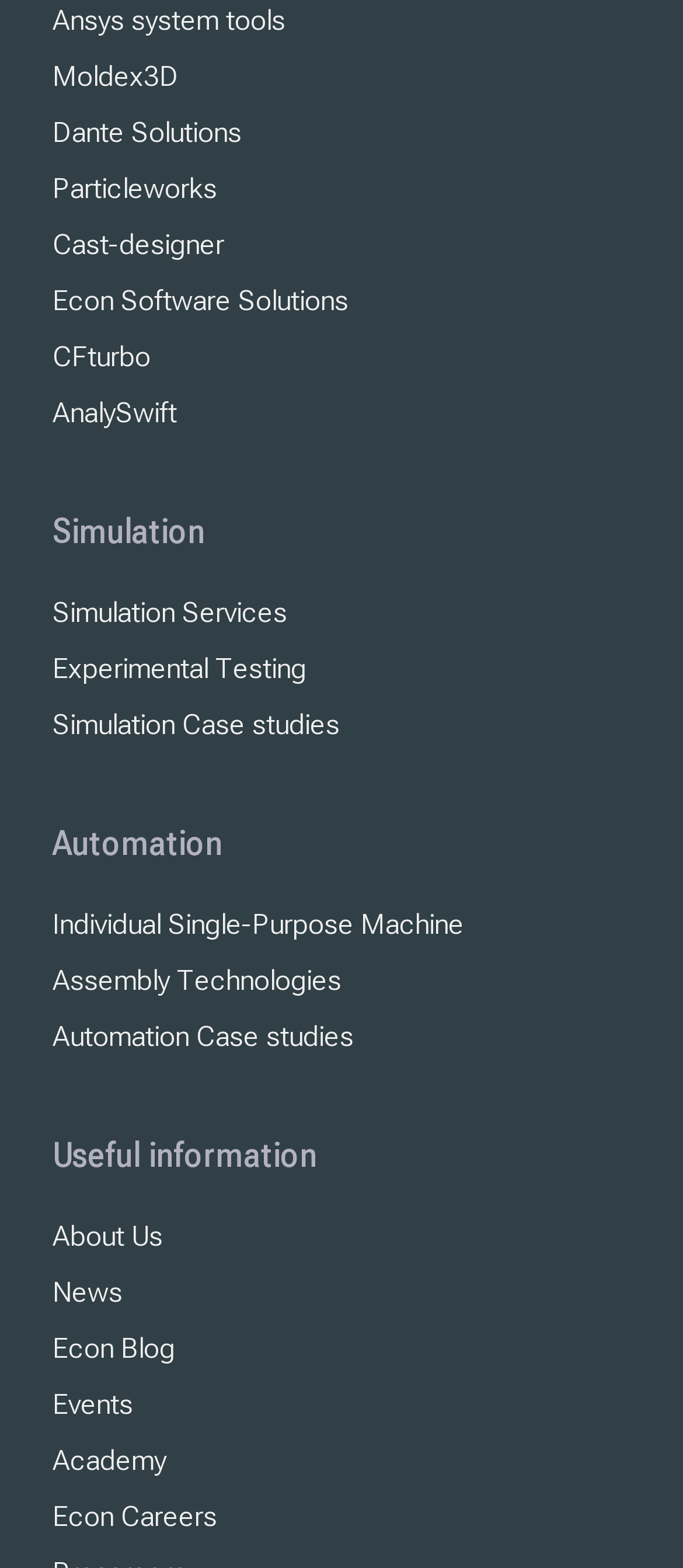Give a short answer using one word or phrase for the question:
What is the second link in the top row of links?

Moldex3D